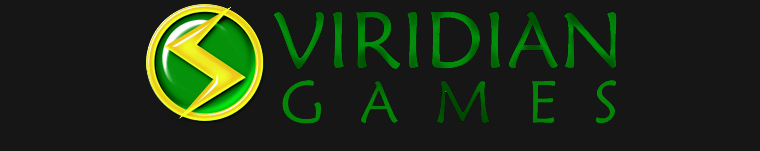Analyze the image and describe all the key elements you observe.

The image features the logo for "Viridian Games," displayed prominently against a dark background. The design includes a circular emblem with a vibrant green color scheme, symbolizing creativity and energy in gaming. Within the circle is a stylized lightning bolt, suggesting action and excitement, while the text "VIRIDIAN GAMES" is presented in a bold and artistic font, reinforcing the playful and retro aesthetic of the brand. This logo effectively captures the essence of retro-styled games geared towards modern audiences, inviting players to explore a world of imaginative gameplay.